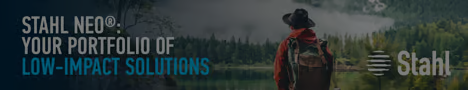What is the focus of Stahl's product portfolio? Analyze the screenshot and reply with just one word or a short phrase.

Sustainability